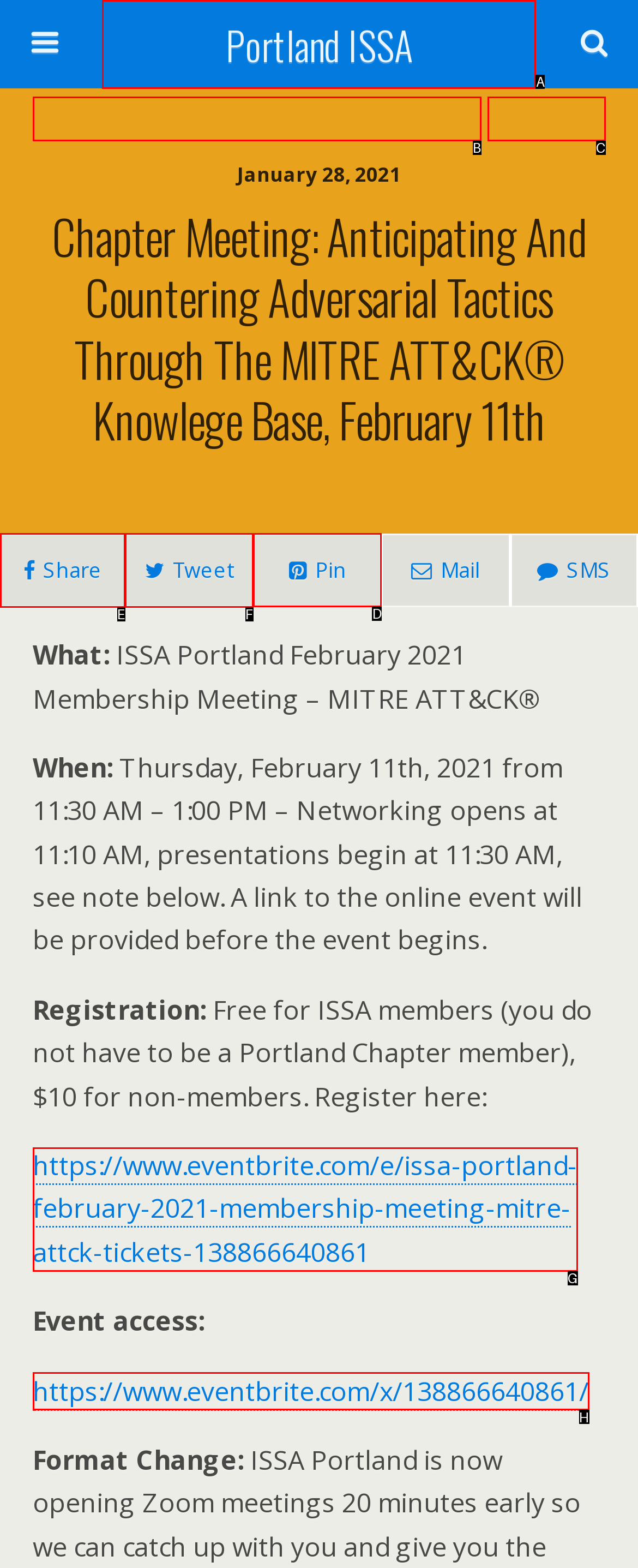Choose the letter of the element that should be clicked to complete the task: Pin the event
Answer with the letter from the possible choices.

D